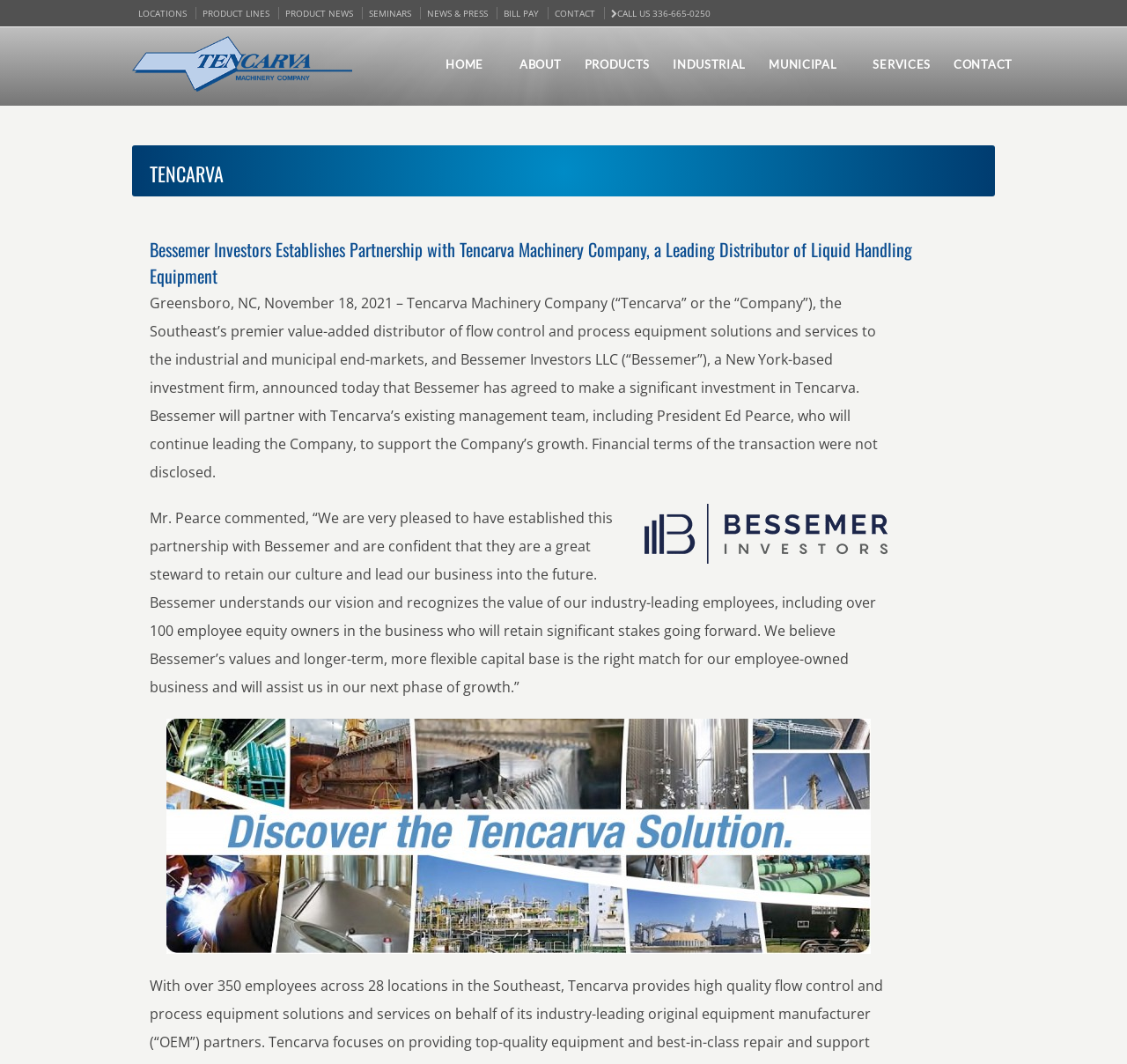Please provide a detailed answer to the question below based on the screenshot: 
What is the role of Ed Pearce in Tencarva?

I found the role of Ed Pearce in Tencarva by reading the quote from Mr. Pearce, which is attributed to him as the President of Tencarva Machinery Company.